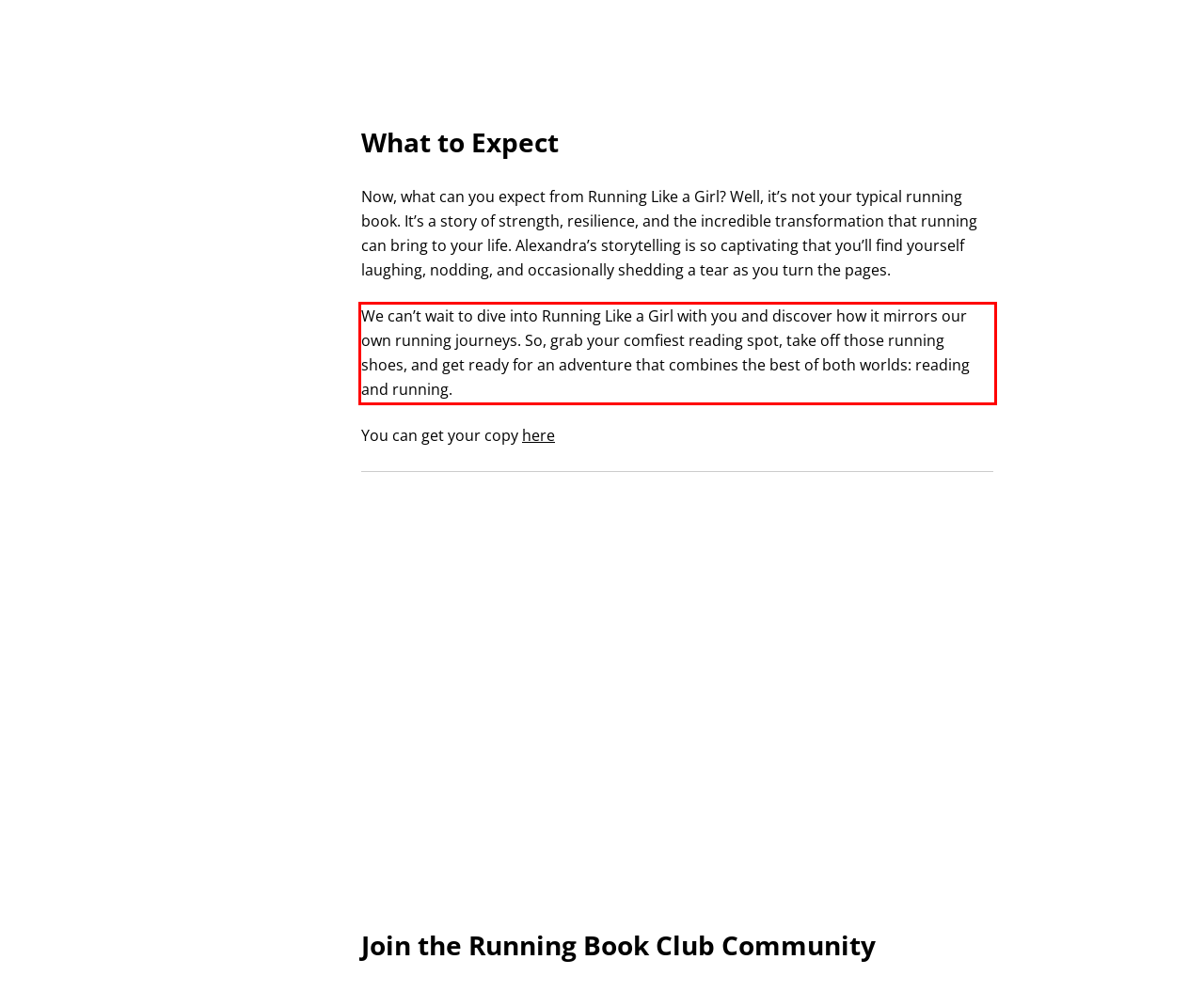You have a screenshot of a webpage, and there is a red bounding box around a UI element. Utilize OCR to extract the text within this red bounding box.

We can’t wait to dive into Running Like a Girl with you and discover how it mirrors our own running journeys. So, grab your comfiest reading spot, take off those running shoes, and get ready for an adventure that combines the best of both worlds: reading and running.